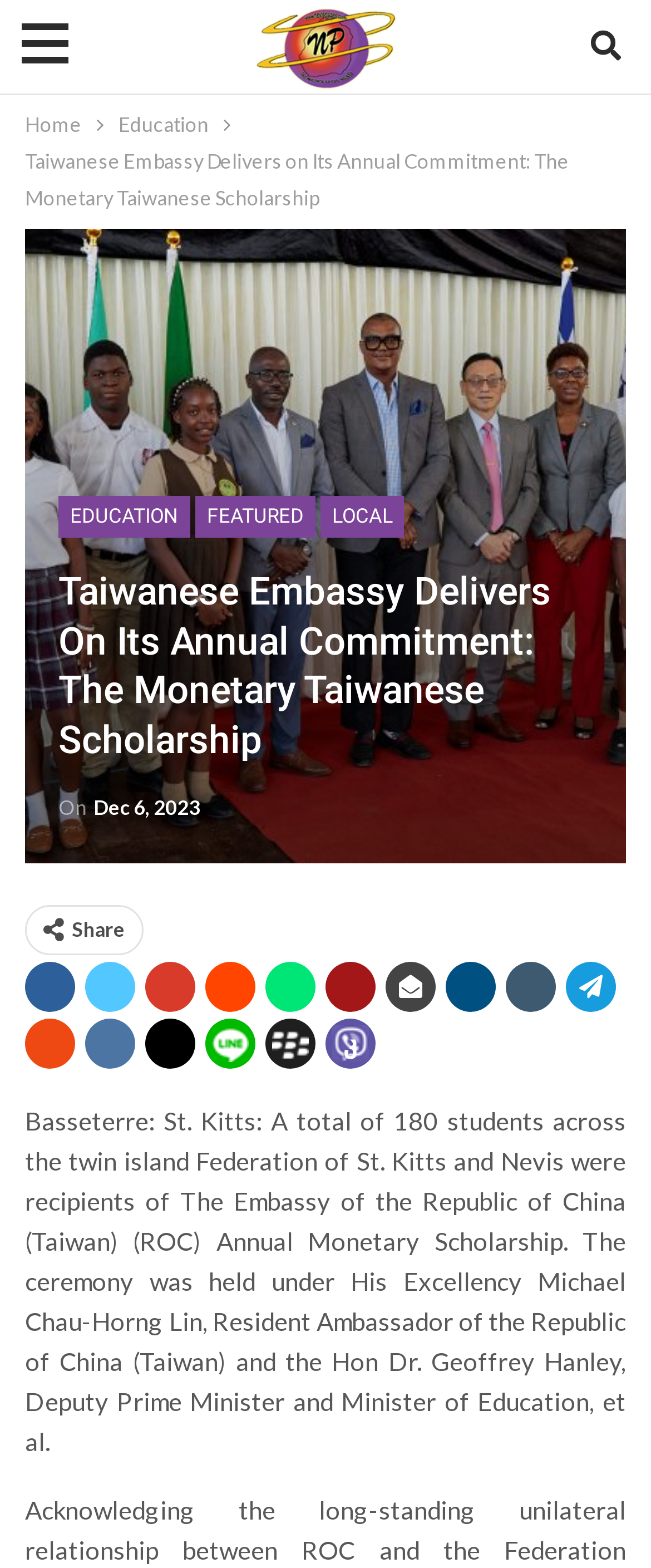Answer the following in one word or a short phrase: 
What is the name of the embassy mentioned in the article?

The Embassy of the Republic of China (Taiwan)